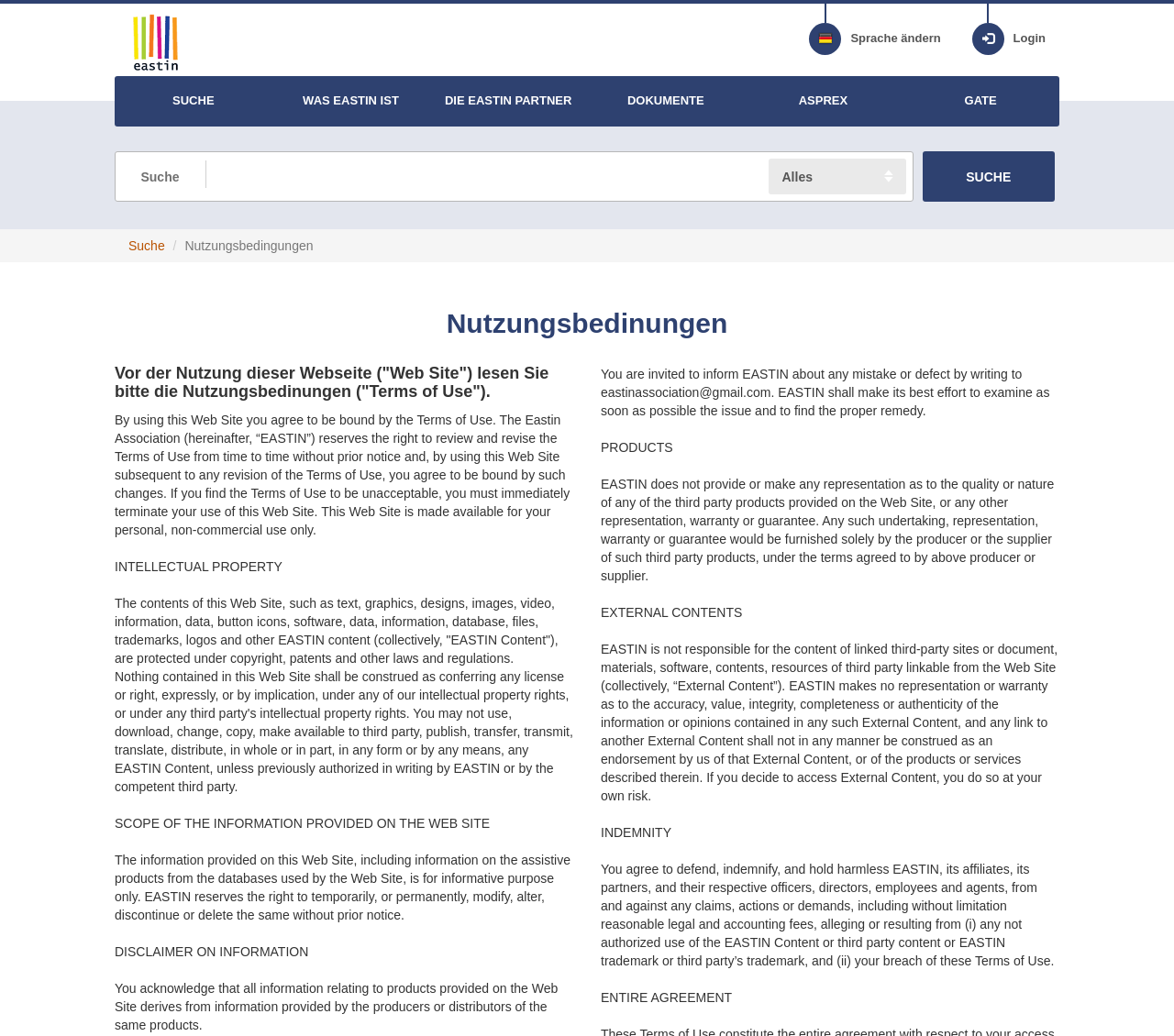Provide a comprehensive description of the webpage.

This webpage is about the terms of use for the EASTIN website, a global network for information on technical aids. At the top left, there is a logo and a link to the EASTIN website. On the top right, there are links to change the language, log in, and access various sections of the website, including search, what EASTIN is, its partners, documents, and more.

Below the top navigation bar, there is a search bar with a text box, a dropdown menu for search type, and a search button. On the left side, there is a link to the terms of use page, which is the current page.

The main content of the page is divided into several sections, each with a heading. The first section explains that by using the website, users agree to be bound by the terms of use, which can be revised at any time. The second section discusses intellectual property, stating that the website's content is protected by copyright, patents, and other laws.

The following sections cover the scope of the information provided on the website, disclaimer on information, products, external contents, indemnity, and entire agreement. These sections explain that the website's information is for informative purposes only, that EASTIN is not responsible for external content, and that users must defend and indemnify EASTIN against any claims or demands.

Throughout the page, there are several paragraphs of text explaining the terms of use in detail. The text is organized into sections with clear headings, making it easy to navigate and understand.